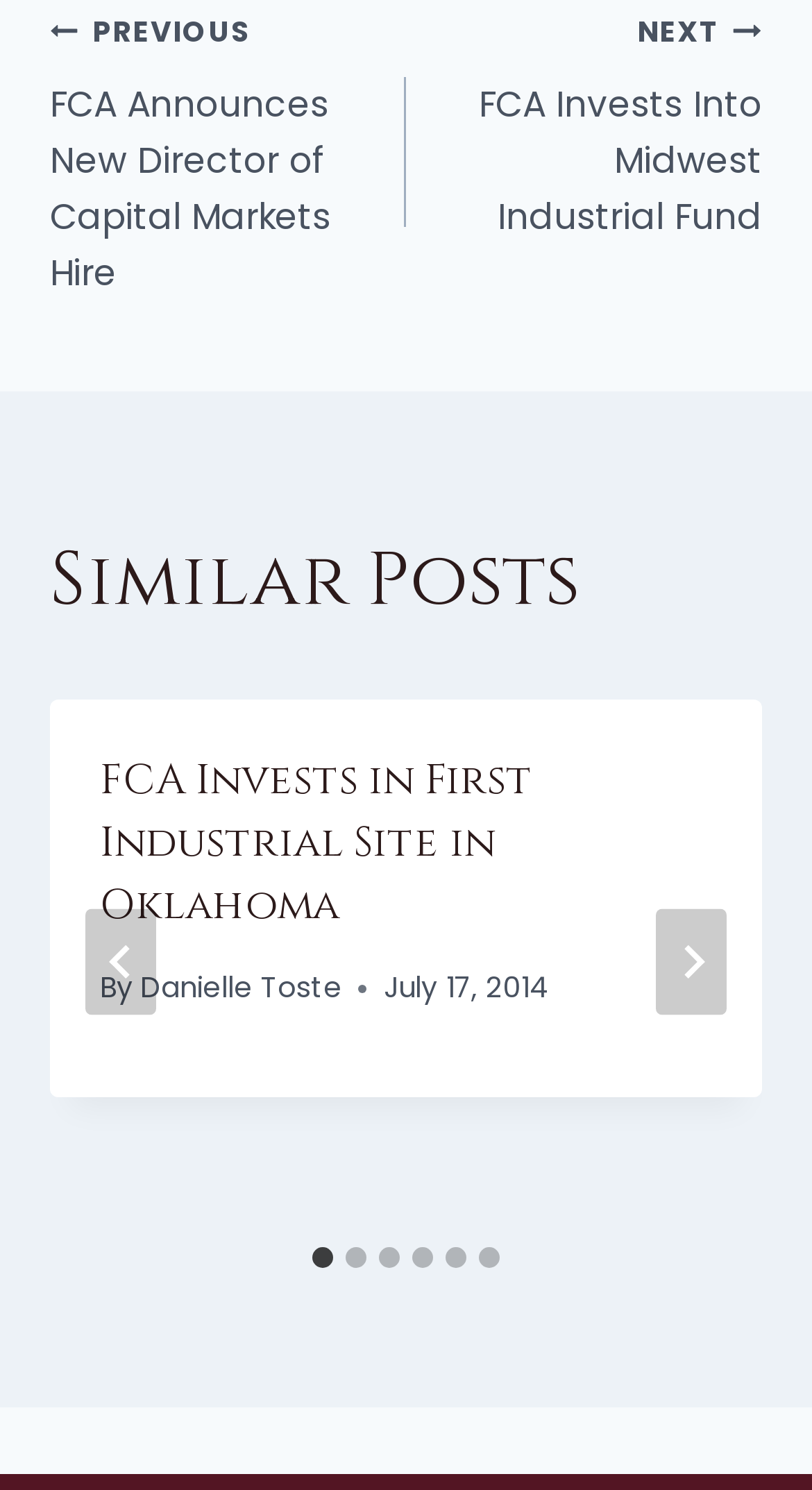Identify the coordinates of the bounding box for the element that must be clicked to accomplish the instruction: "Go to last slide".

[0.105, 0.609, 0.192, 0.681]